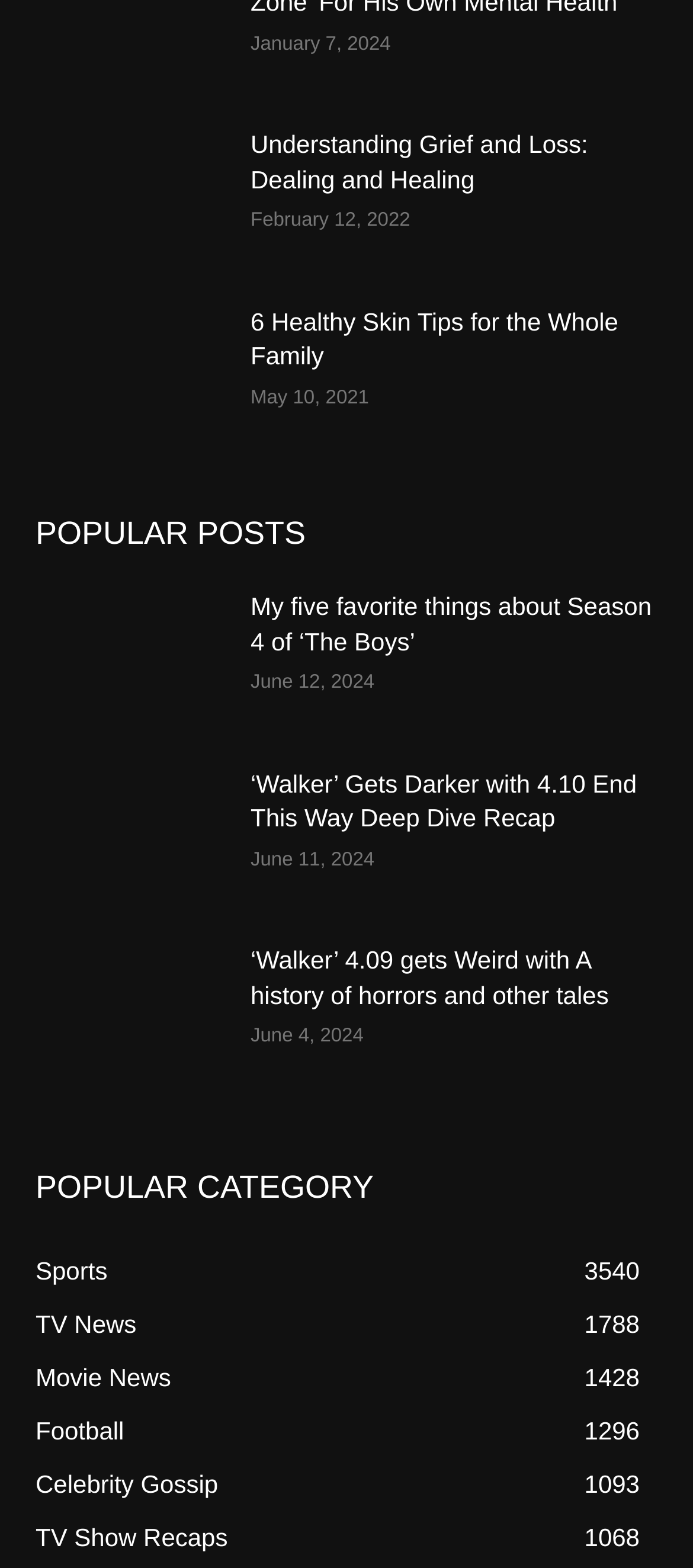Please indicate the bounding box coordinates for the clickable area to complete the following task: "Check the article about My five favorite things about Season 4 of ‘The Boys’". The coordinates should be specified as four float numbers between 0 and 1, i.e., [left, top, right, bottom].

[0.051, 0.377, 0.321, 0.46]